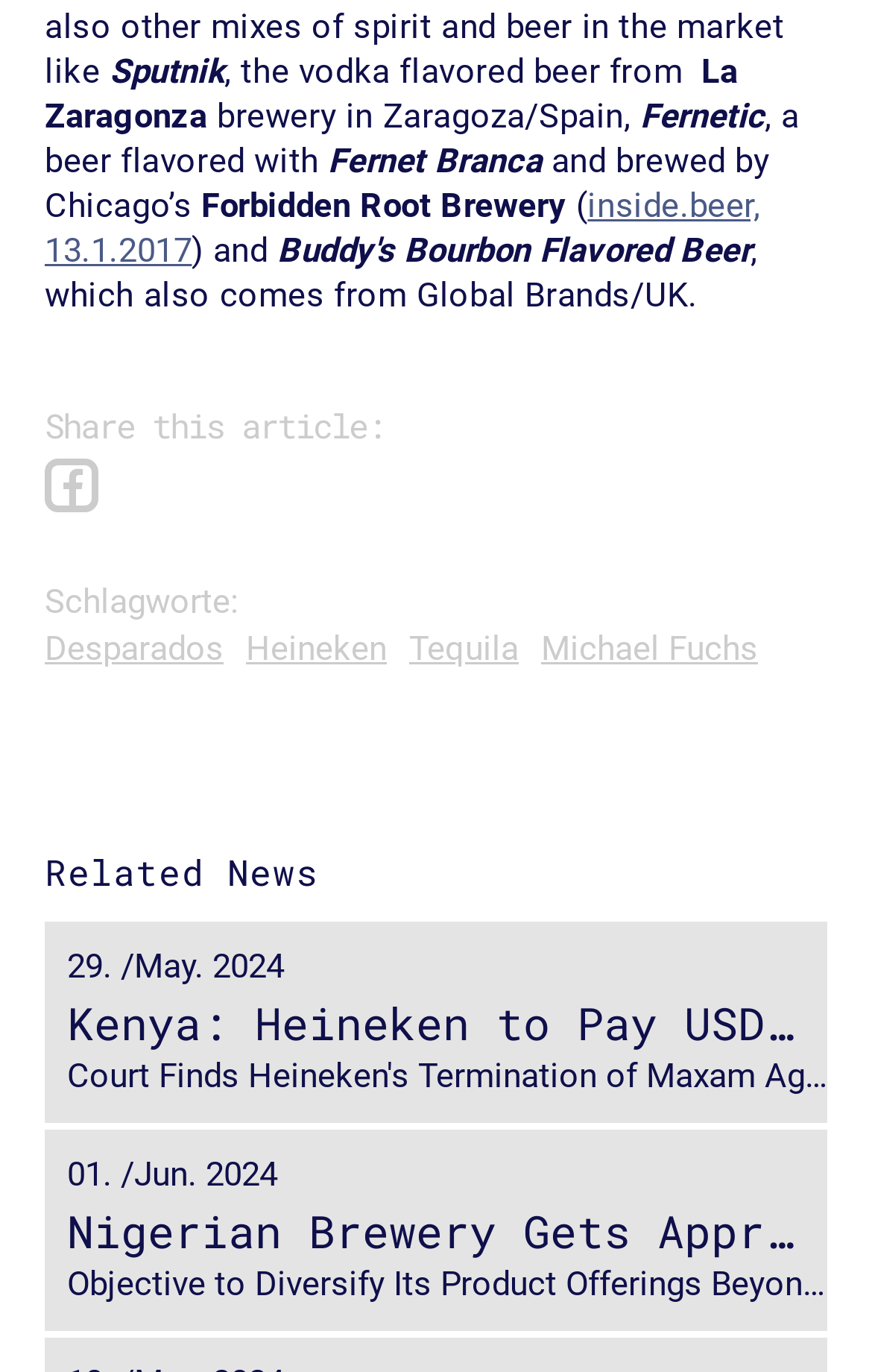Determine the bounding box coordinates for the region that must be clicked to execute the following instruction: "Visit the webpage of Desparados".

[0.051, 0.457, 0.256, 0.492]